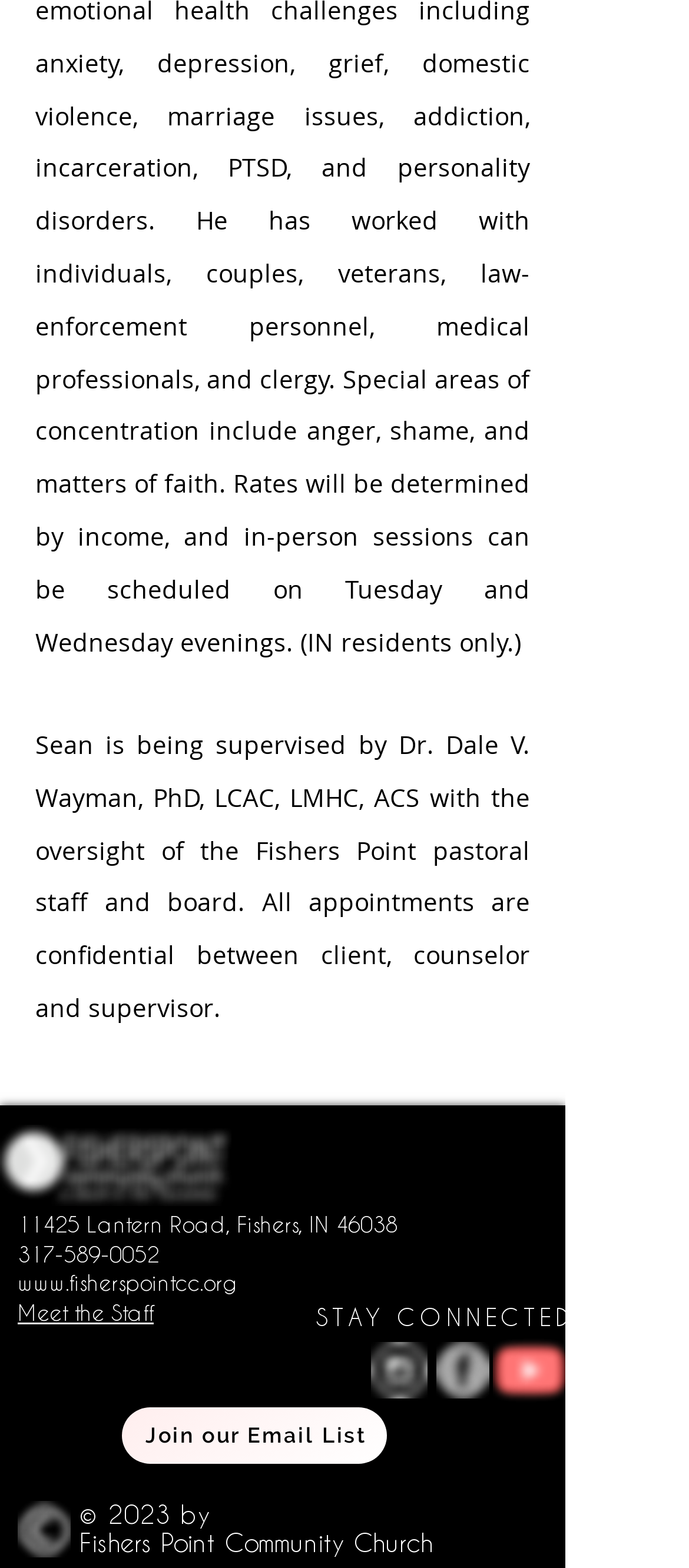Give the bounding box coordinates for the element described by: "Join our Email List".

[0.177, 0.897, 0.562, 0.933]